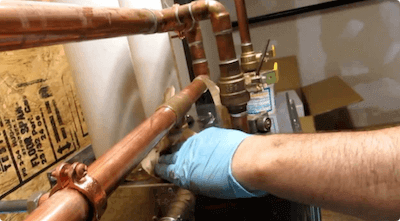Answer this question using a single word or a brief phrase:
What is the person likely doing with the copper pipes?

Repairing or inspecting for leaks